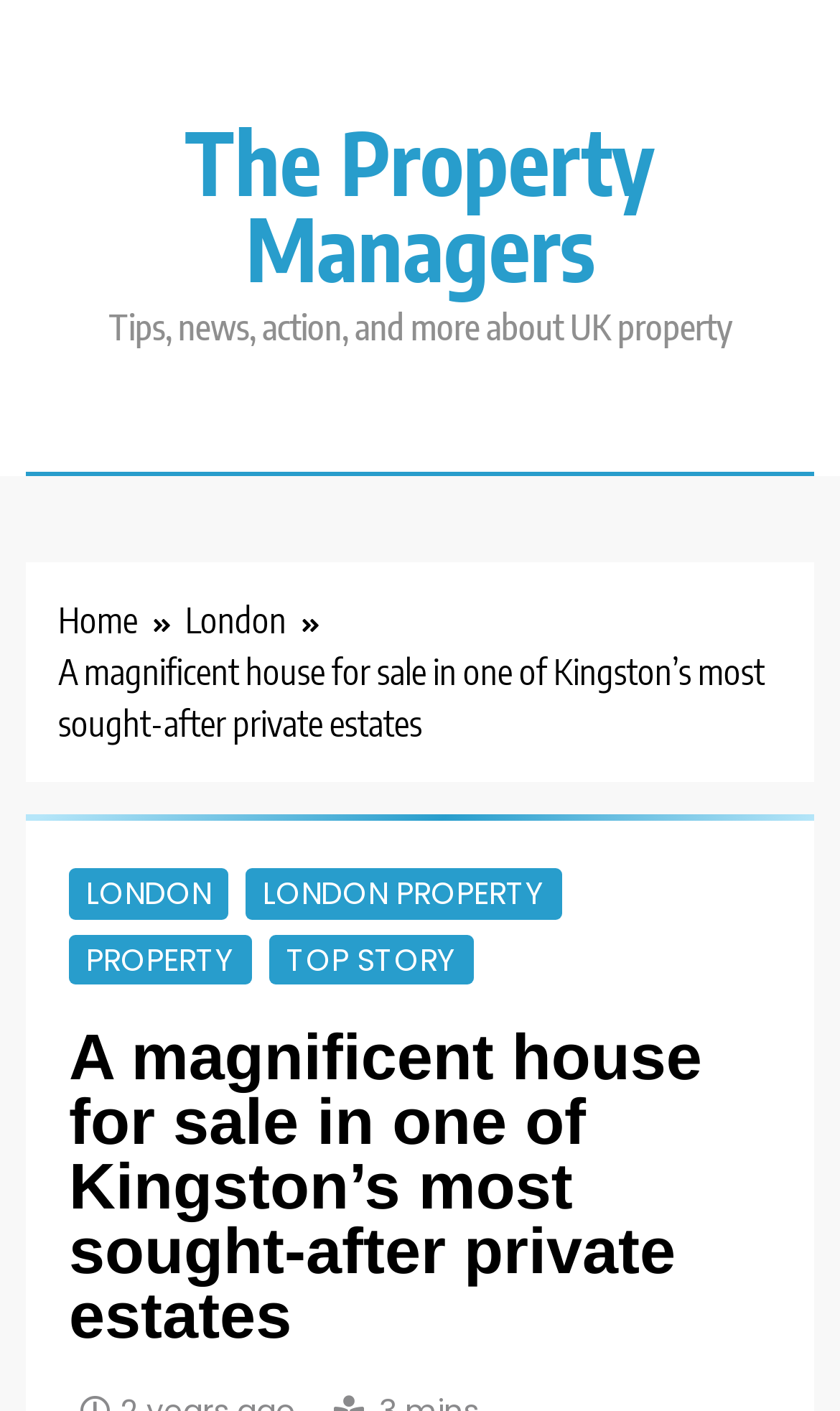Based on the image, give a detailed response to the question: What type of property is for sale?

The type of property can be inferred from the static text 'A magnificent house for sale in one of Kingston's most sought-after private estates', which explicitly mentions that a house is for sale.